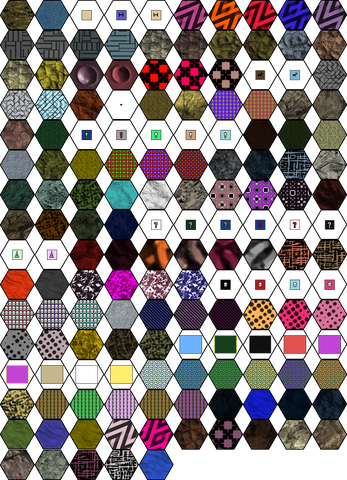What type of designs are featured in the hexagons?
Provide a thorough and detailed answer to the question.

The caption states that the hexagons showcase a wide variety of textures, colors, and motifs, including geometric shapes, floral designs, and abstract prints, indicating a diverse range of design styles.